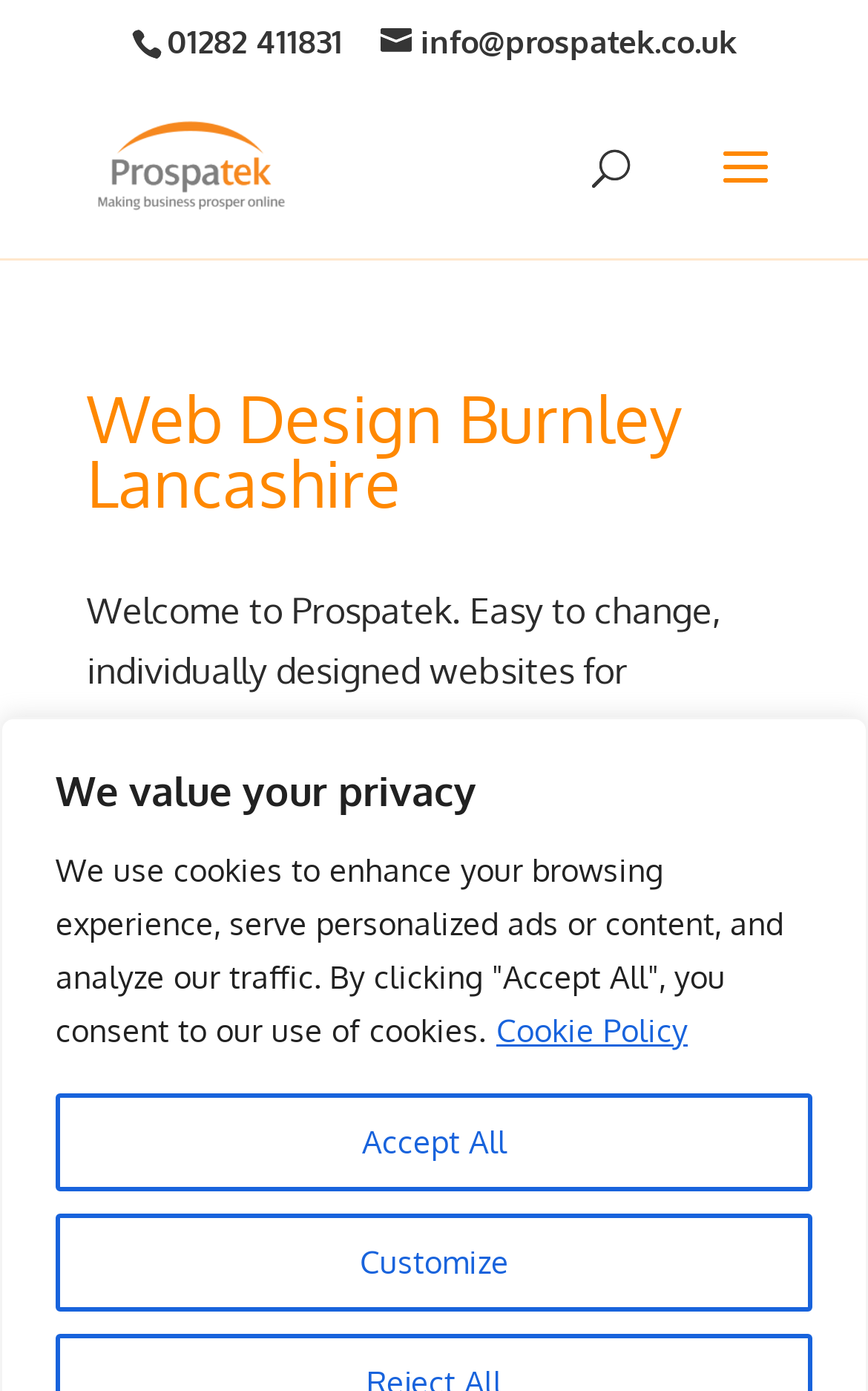Find and provide the bounding box coordinates for the UI element described with: "Accept All".

[0.064, 0.786, 0.936, 0.856]